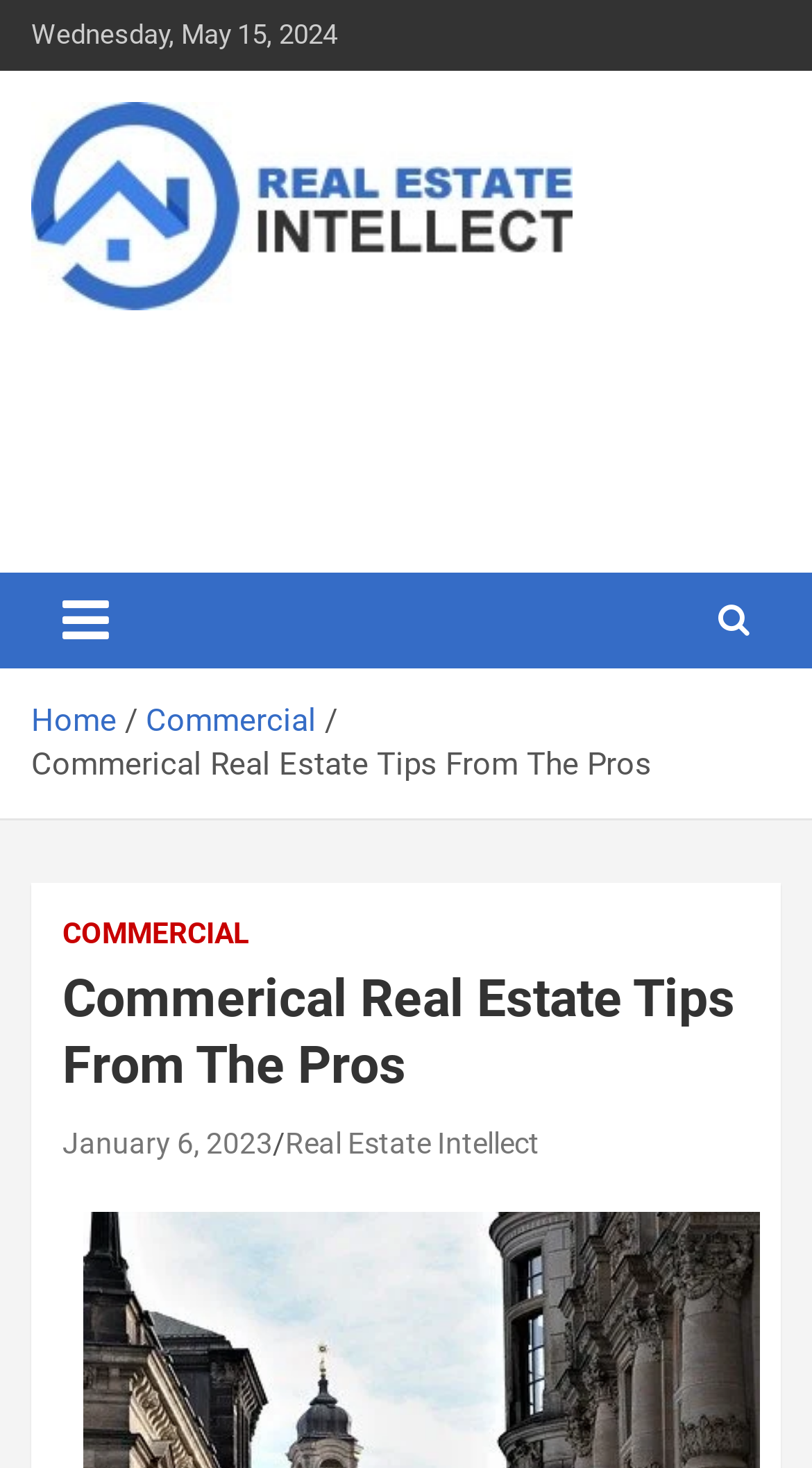Can you find the bounding box coordinates for the element that needs to be clicked to execute this instruction: "Go to HOME page"? The coordinates should be given as four float numbers between 0 and 1, i.e., [left, top, right, bottom].

None